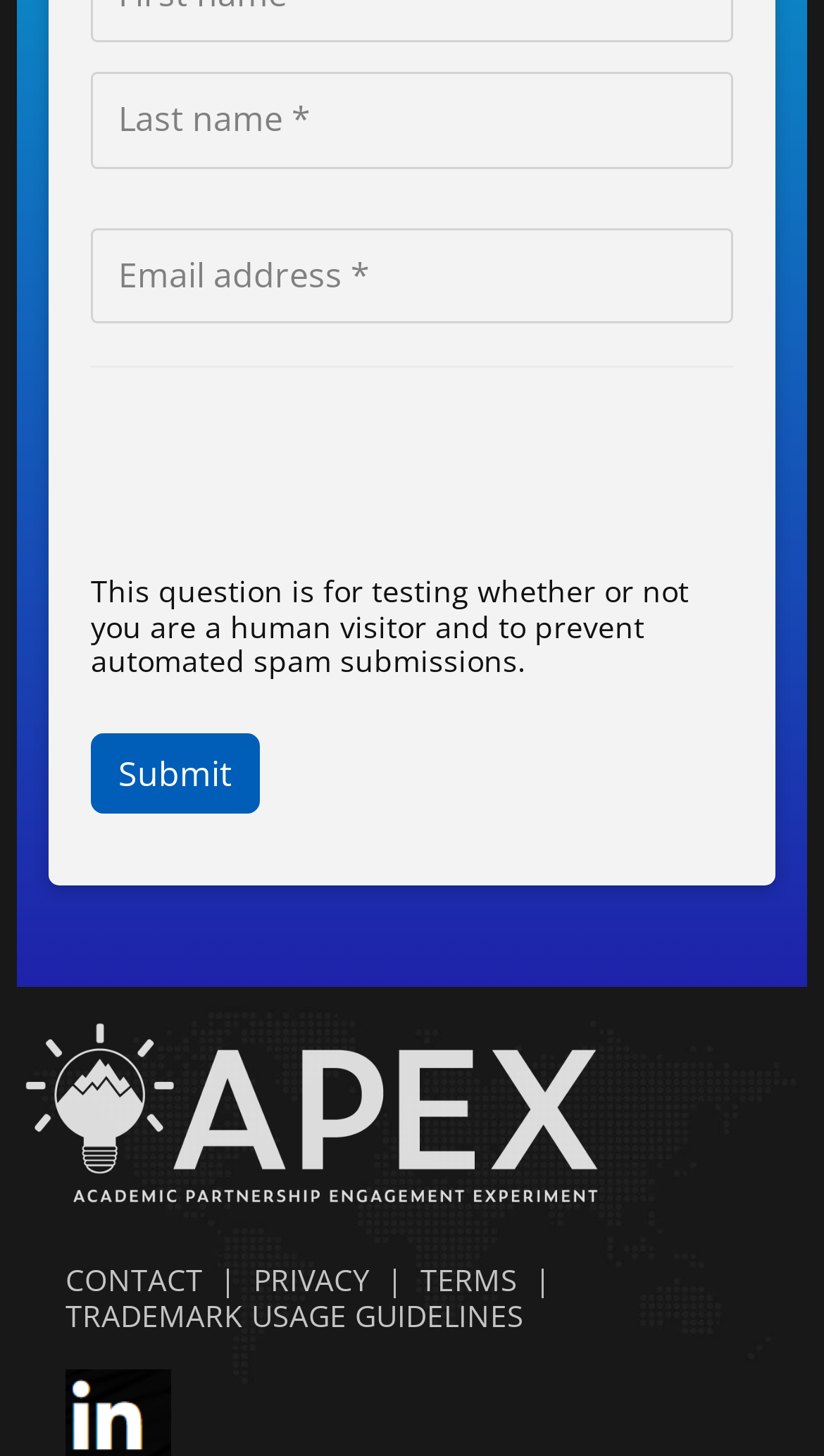What is the logo located at the bottom of the webpage?
Please ensure your answer to the question is detailed and covers all necessary aspects.

The logo located at the bottom of the webpage is the APEX logo, as indicated by the image element with the description 'APEX logo'.